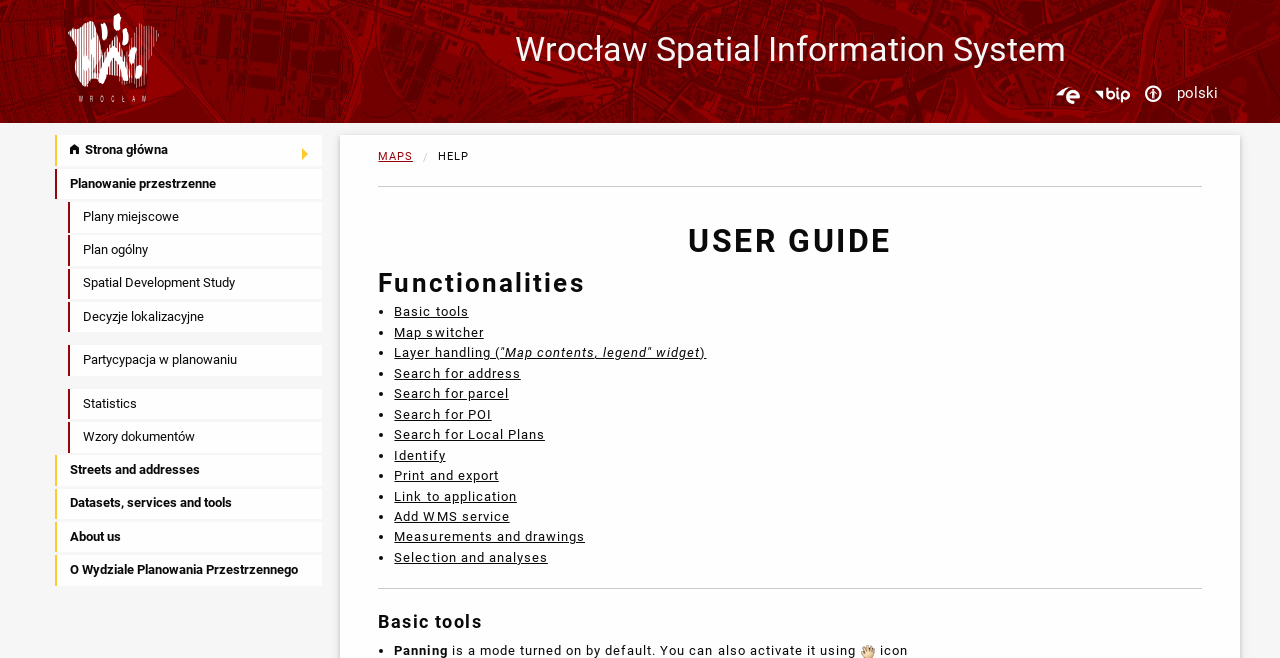What is the function of the 'Identify' tool?
Please provide a comprehensive answer based on the visual information in the image.

Based on the list of functionalities under the 'USER GUIDE' section, I can see that 'Identify' is one of the tools available, but its specific function is not explicitly stated. However, based on common GIS functionality, I can infer that it might be used to identify features or objects on the map.